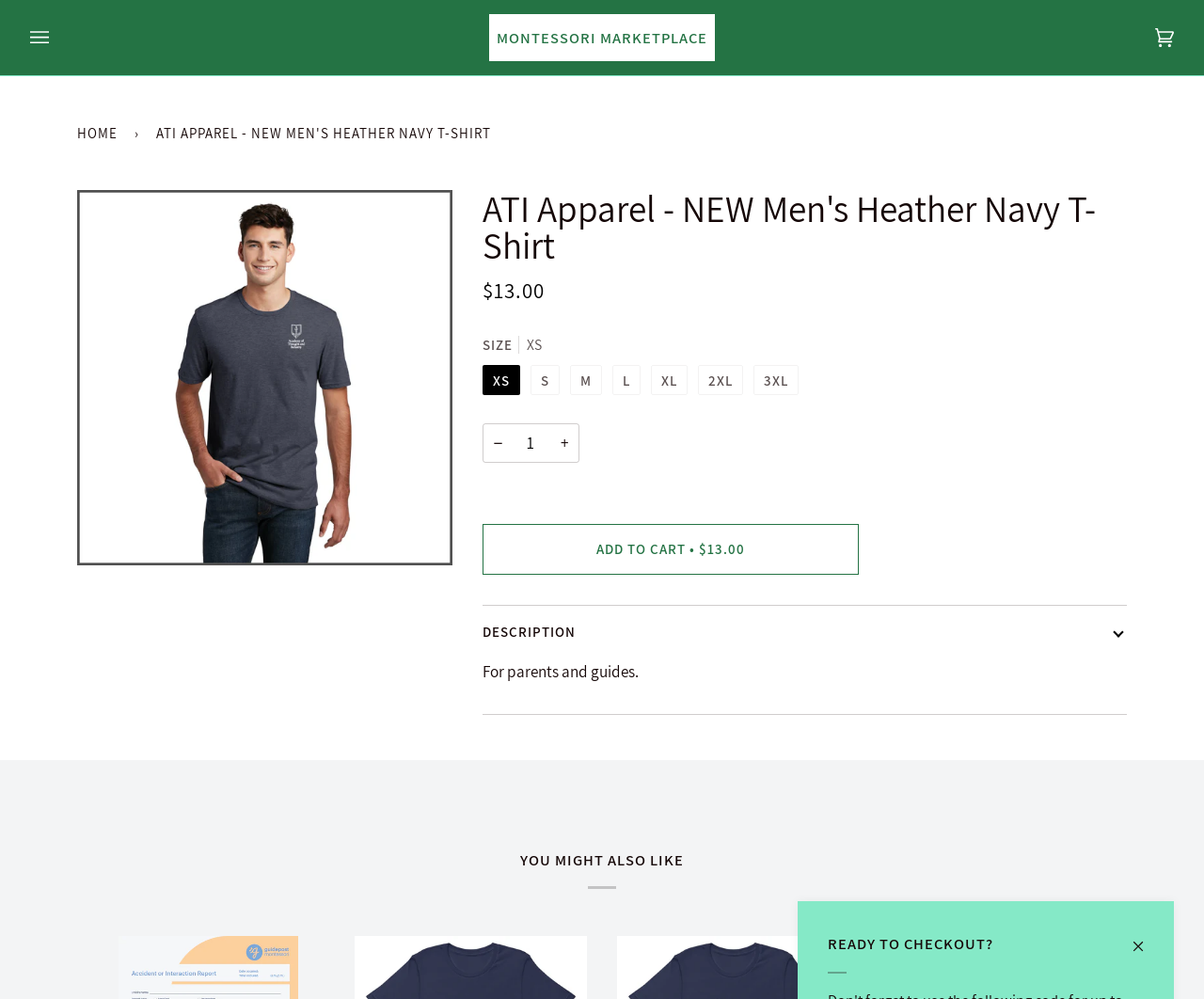Please provide a one-word or short phrase answer to the question:
What is the section title above the recommended products?

YOU MIGHT ALSO LIKE